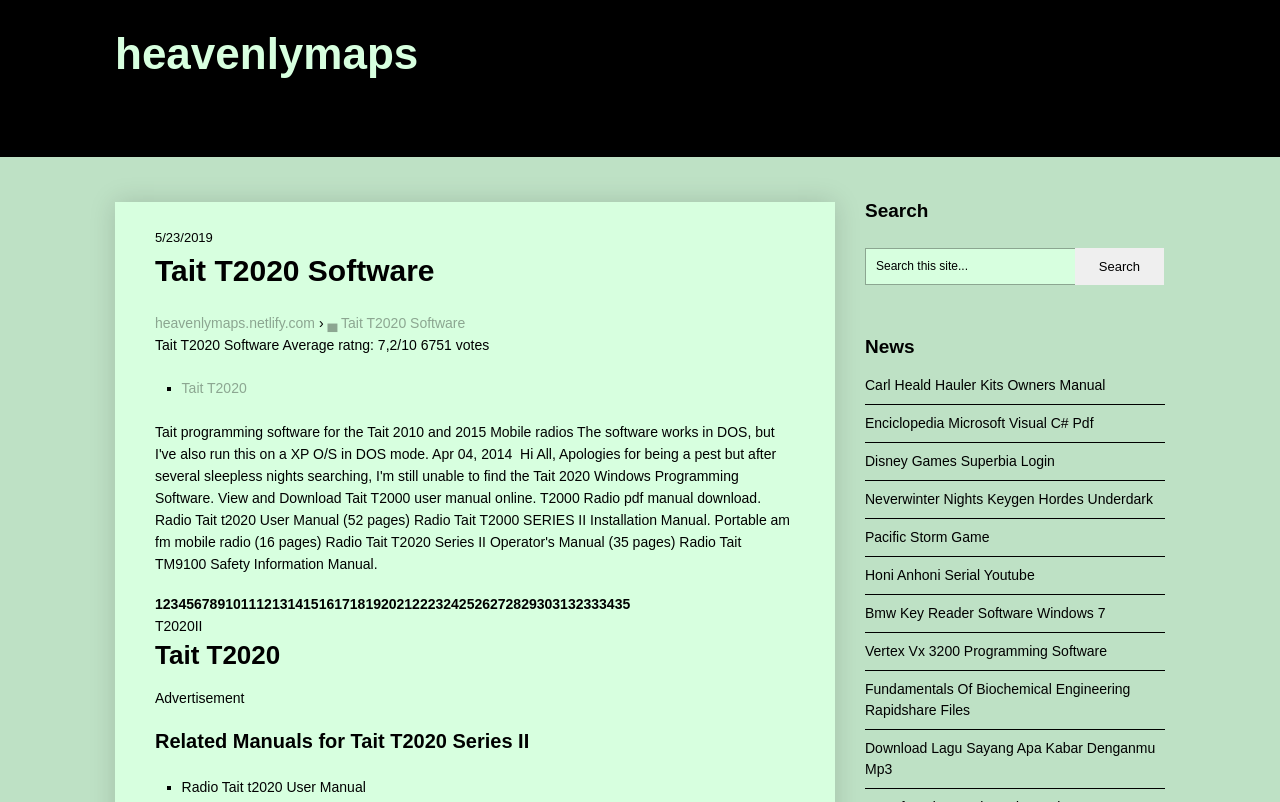Find the bounding box coordinates of the element to click in order to complete this instruction: "search this site". The bounding box coordinates must be four float numbers between 0 and 1, denoted as [left, top, right, bottom].

[0.676, 0.309, 0.84, 0.355]